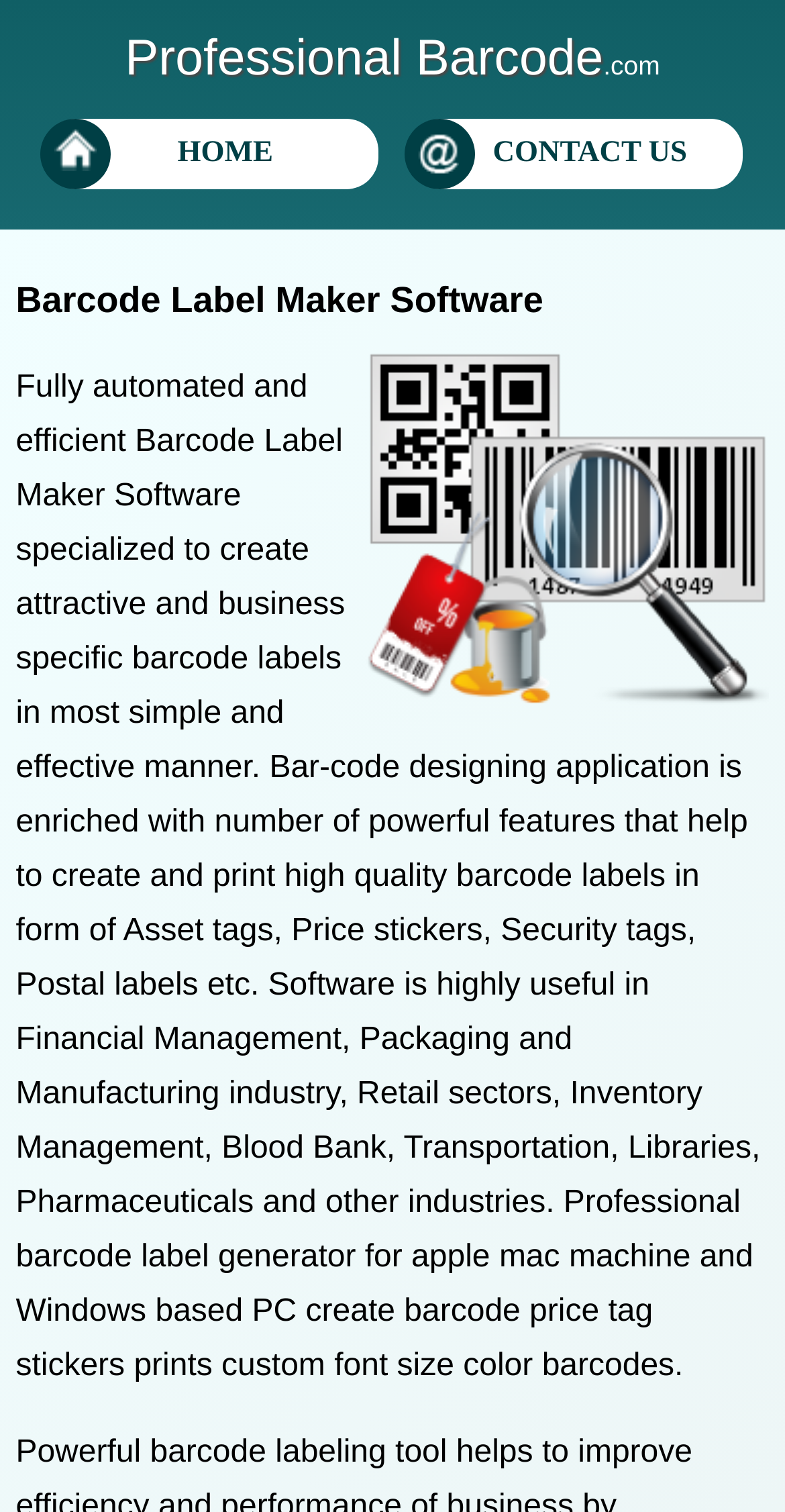What is the purpose of the software?
Answer briefly with a single word or phrase based on the image.

Create barcode labels